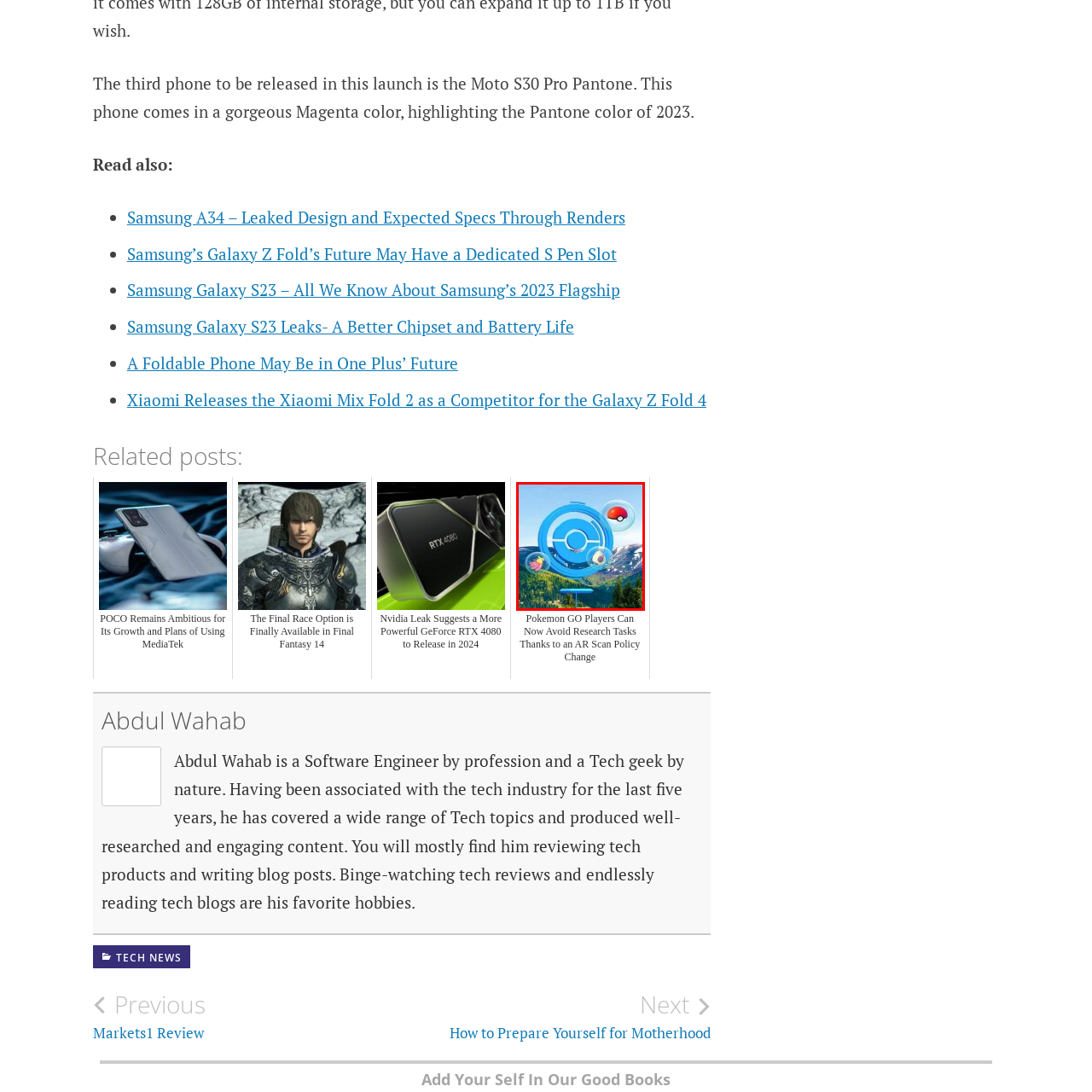Is the scene from an outdoor game?  
Concentrate on the image marked with the red box and respond with a detailed answer that is fully based on the content of the image.

The caption highlights the 'outdoor adventure aspect of the game' and mentions players interacting with their environment, implying that the game is played outdoors.